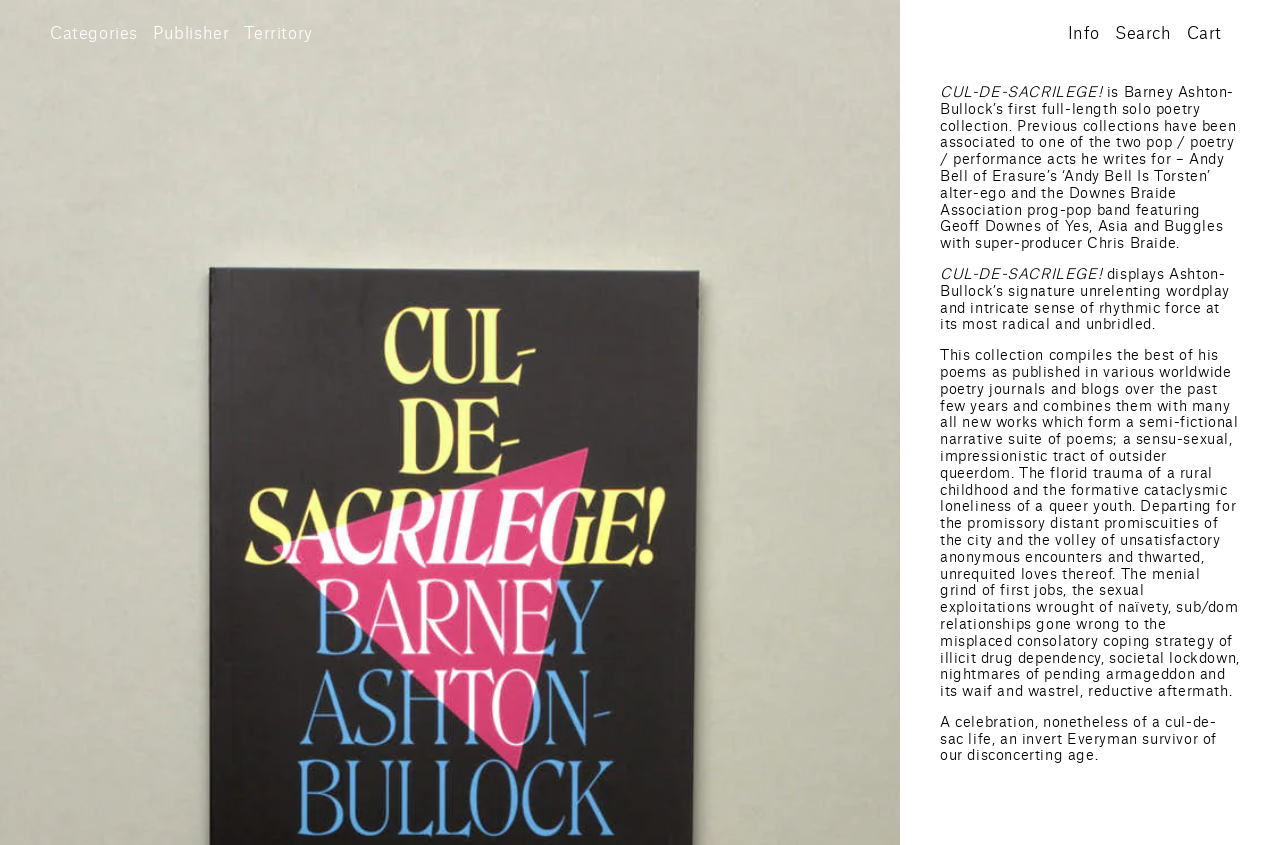Determine the bounding box coordinates of the UI element described by: "Famous for my Dinner Parties".

[0.135, 0.531, 0.283, 0.545]